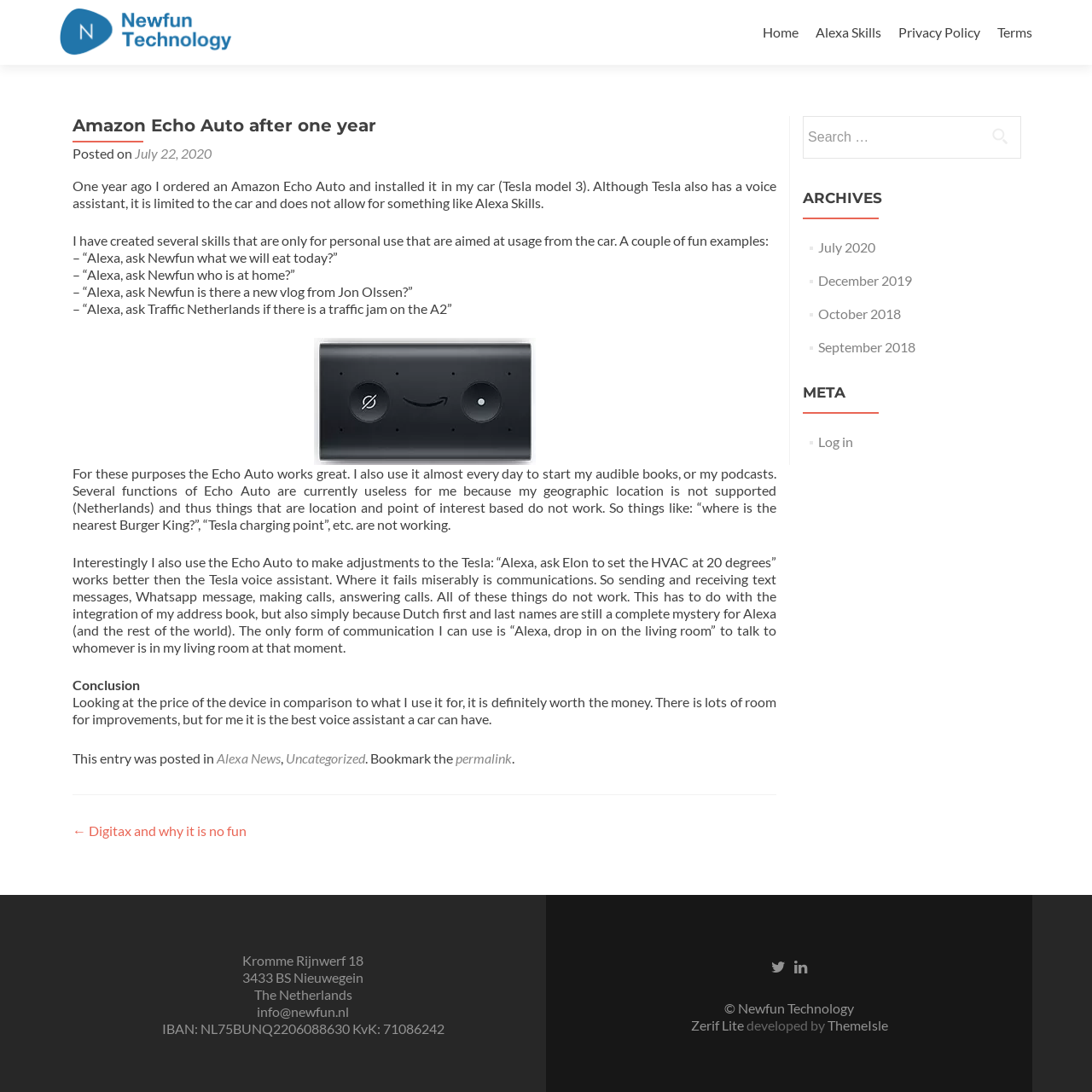What is the name of the author's car?
Based on the visual details in the image, please answer the question thoroughly.

The author mentions in the article that they installed the Amazon Echo Auto in their car, which is a Tesla model 3.